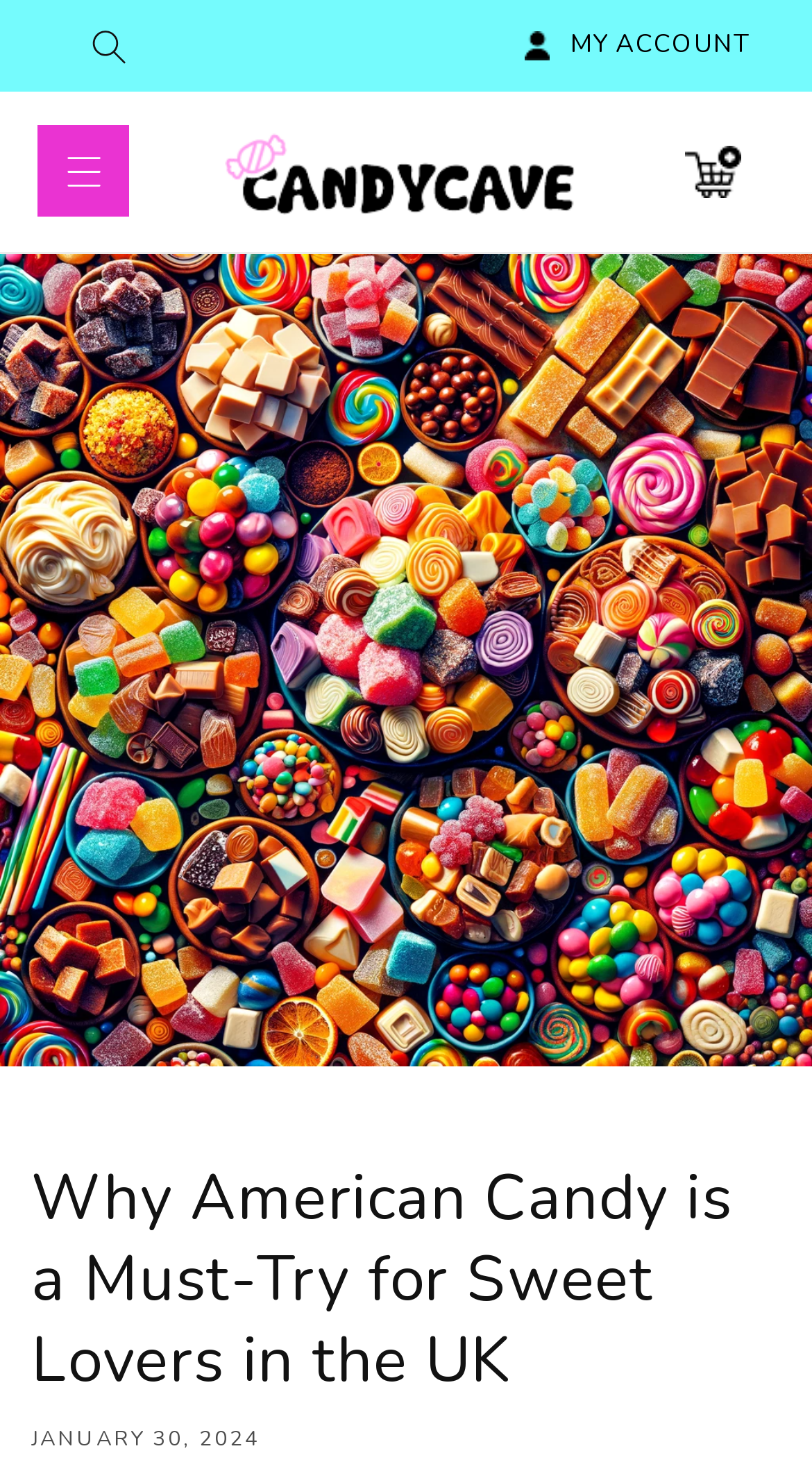For the following element description, predict the bounding box coordinates in the format (top-left x, top-left y, bottom-right x, bottom-right y). All values should be floating point numbers between 0 and 1. Description: MY ACCOUNT

[0.703, 0.016, 0.923, 0.047]